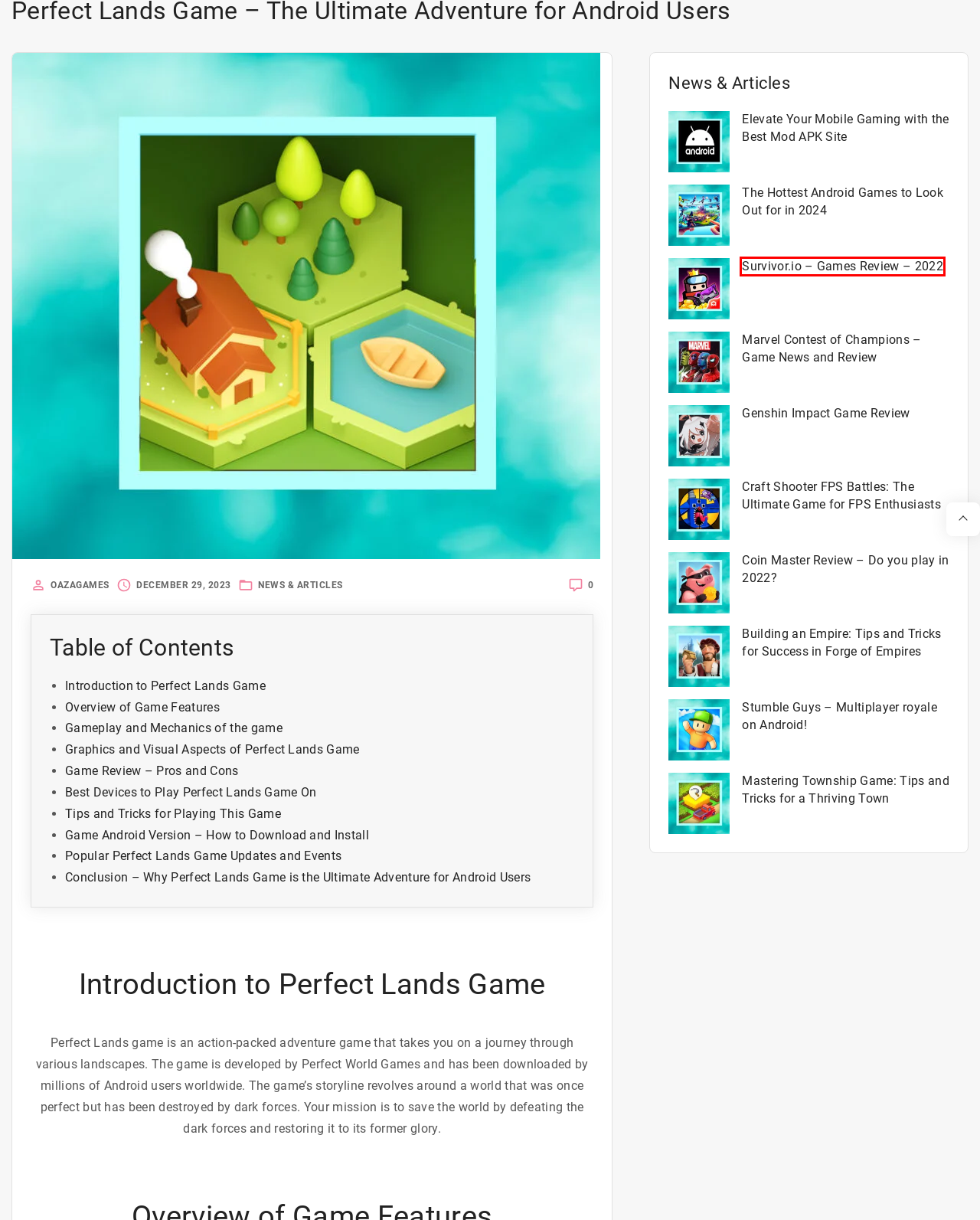Examine the screenshot of a webpage with a red bounding box around an element. Then, select the webpage description that best represents the new page after clicking the highlighted element. Here are the descriptions:
A. Coin Master Review - Do you play in 2022? - OazaGames.org
B. Marvel Contest of Champions - Game News and Review
C. Survivor.io - Games Review - 2022 - OazaGames.org
D. Craft Shooter FPS Battles: The Ultimate Game for FPS Enthusiasts
E. Stumble Guys - Multiplayer royale on Android! - OazaGames.org
F. Mastering Township Game: Tips and Tricks for a Thriving Town
G. The Hottest Android Games to Look Out for in 2024 - OazaGames.org
H. Elevate Your Mobile Gaming with the Best Mod APK Site - OazaGames.org

C